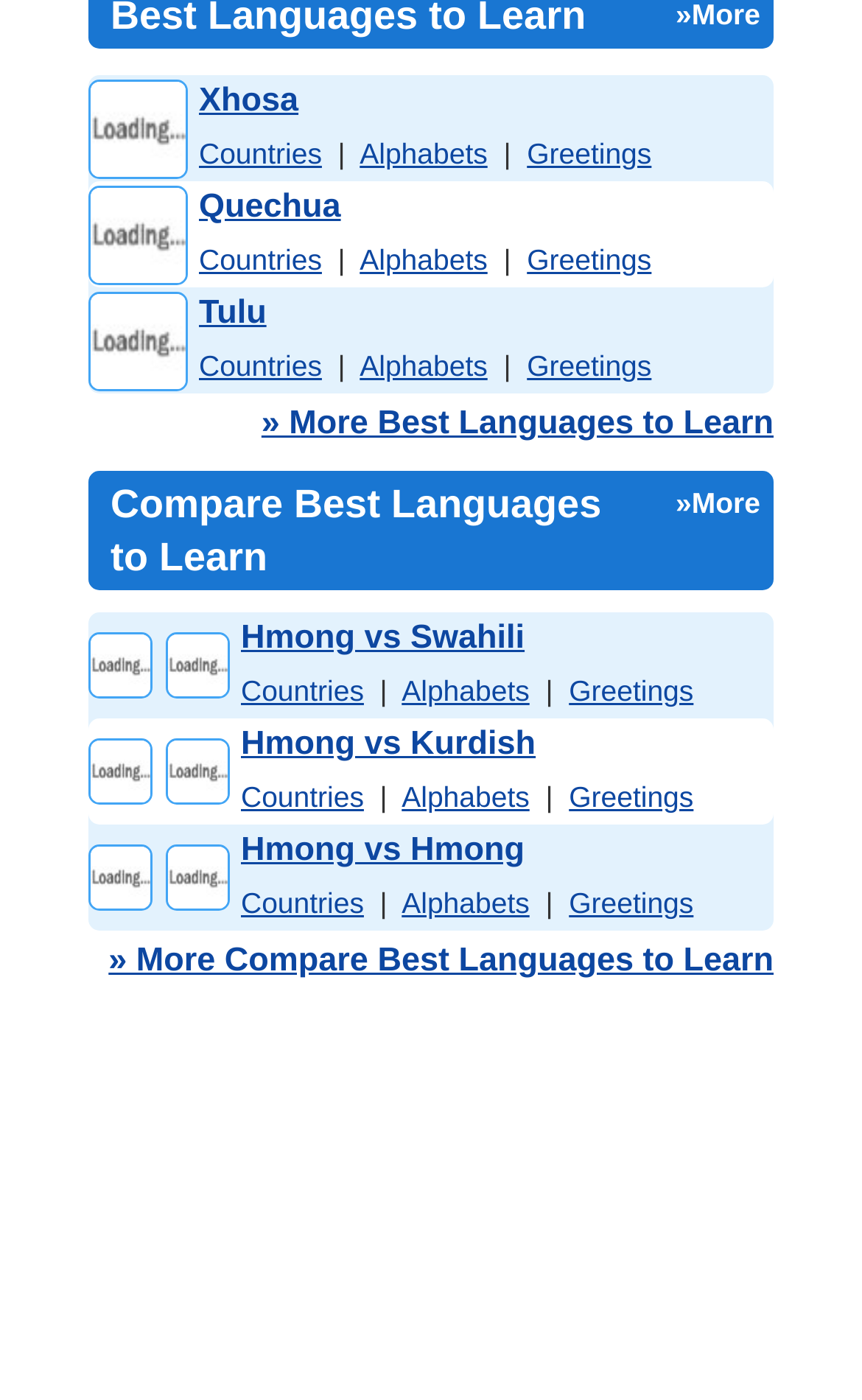Please provide a comprehensive answer to the question below using the information from the image: What is the format of the language names in the second table?

The language names in the second table are formatted as 'Language1 Language2', where Language1 and Language2 are the names of the two languages being compared. For example, 'Hmong Swahili' or 'Hmong Kurdish'.